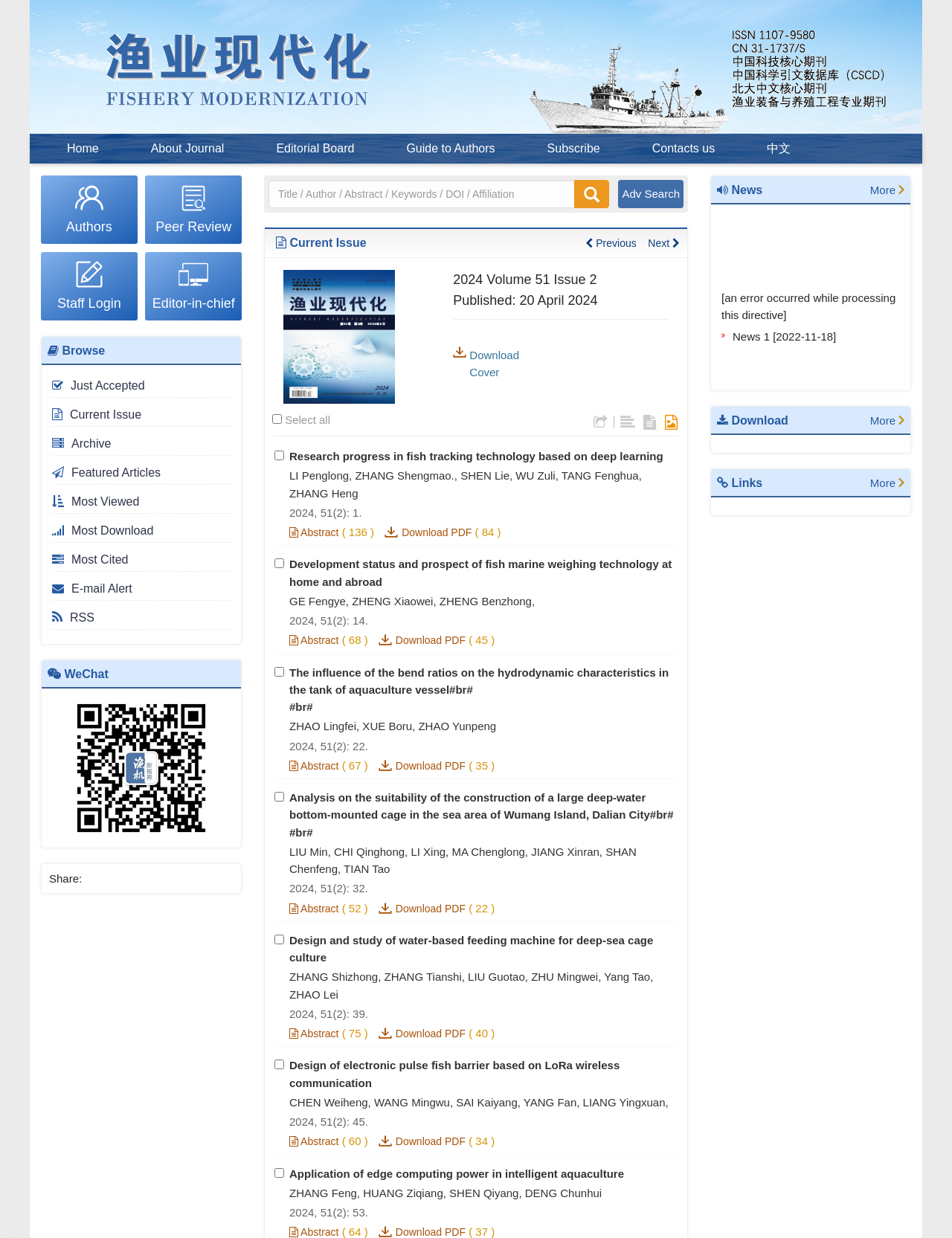What is the name of the journal?
Answer the question with a single word or phrase, referring to the image.

Fishery Modernization